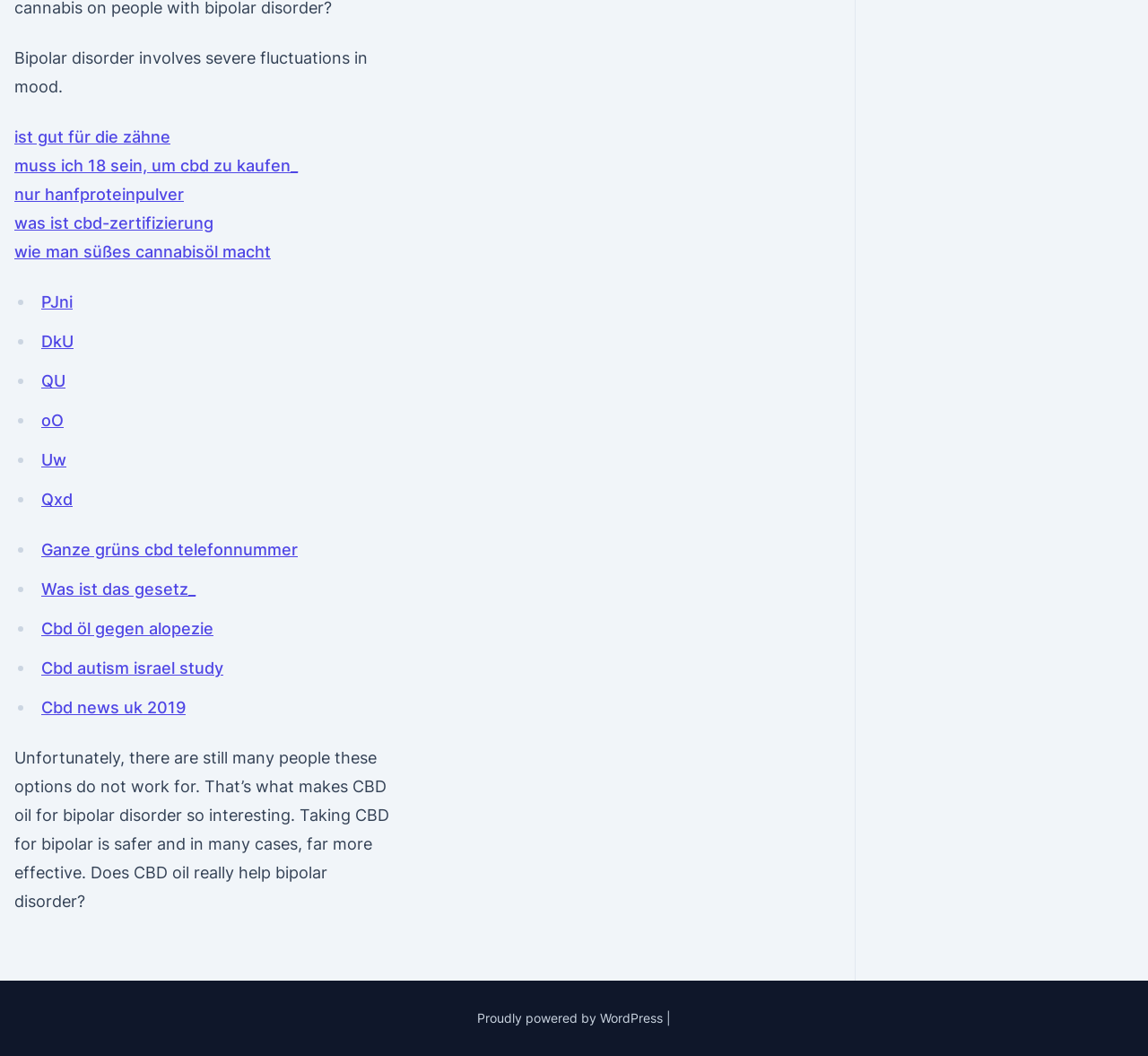Please find the bounding box coordinates of the element that you should click to achieve the following instruction: "View more". The coordinates should be presented as four float numbers between 0 and 1: [left, top, right, bottom].

None